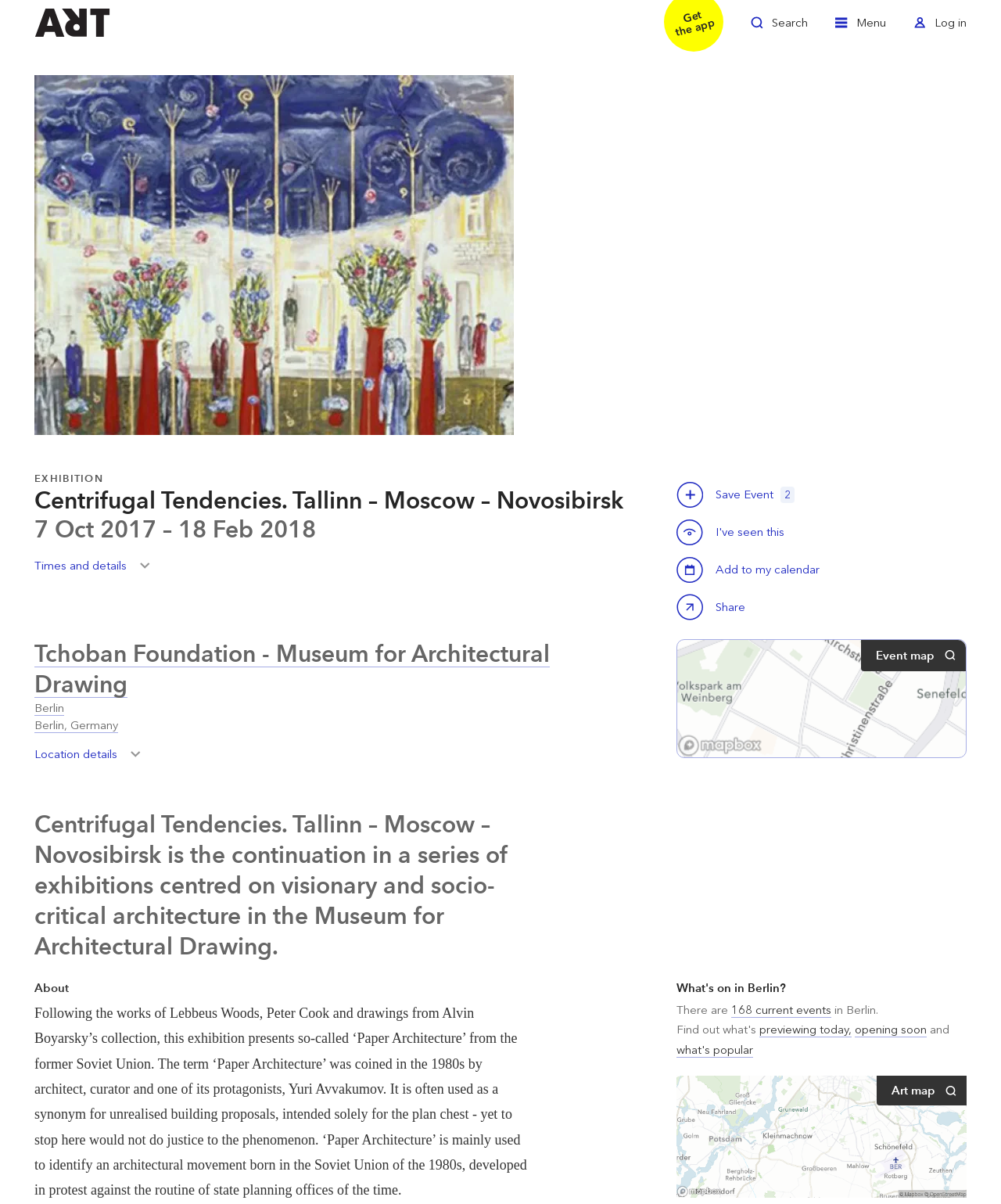Please locate the bounding box coordinates of the element that needs to be clicked to achieve the following instruction: "View company information". The coordinates should be four float numbers between 0 and 1, i.e., [left, top, right, bottom].

None